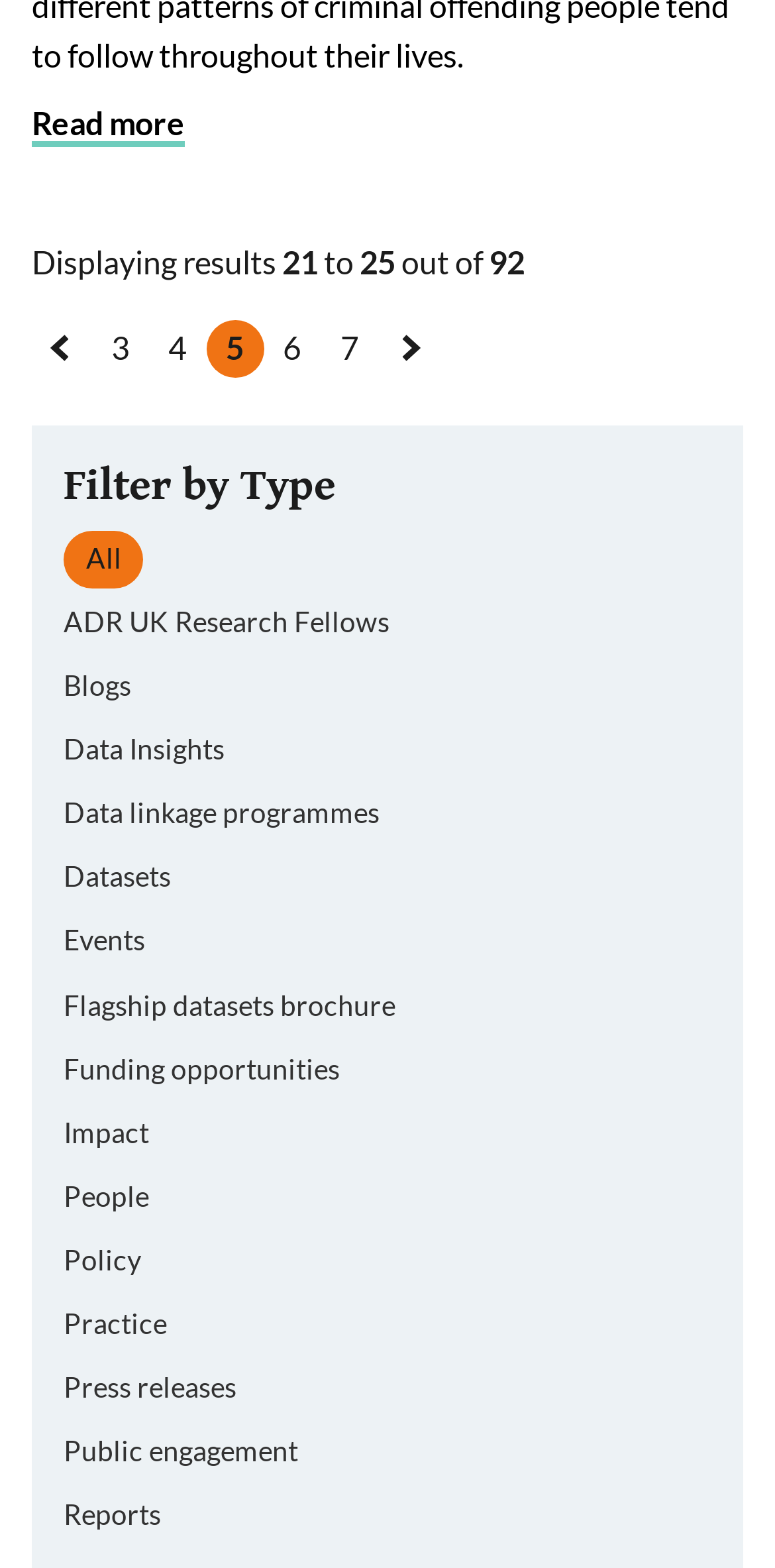Provide a brief response to the question below using a single word or phrase: 
What is the current page number?

5